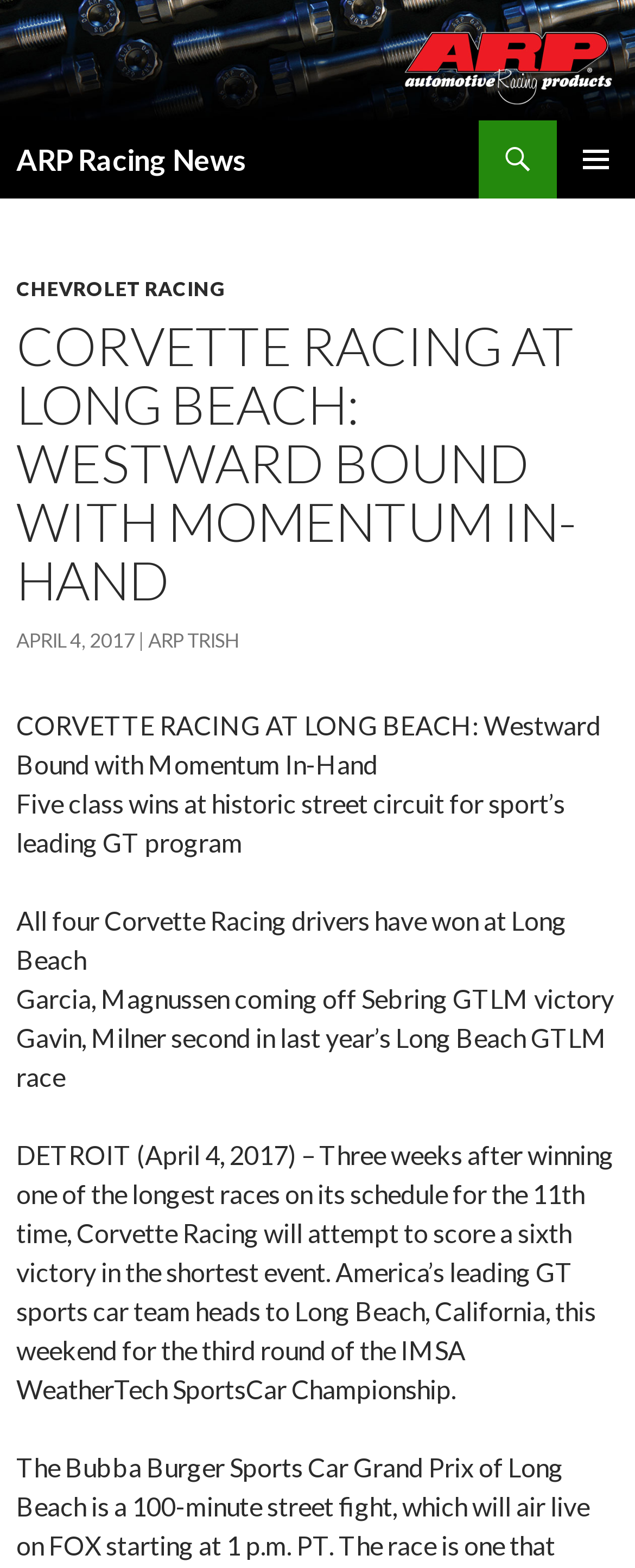How many class wins did Corvette Racing achieve?
Can you give a detailed and elaborate answer to the question?

I inferred this answer by looking at the text 'Five class wins at historic street circuit for sport’s leading GT program' which states the number of class wins achieved by Corvette Racing.